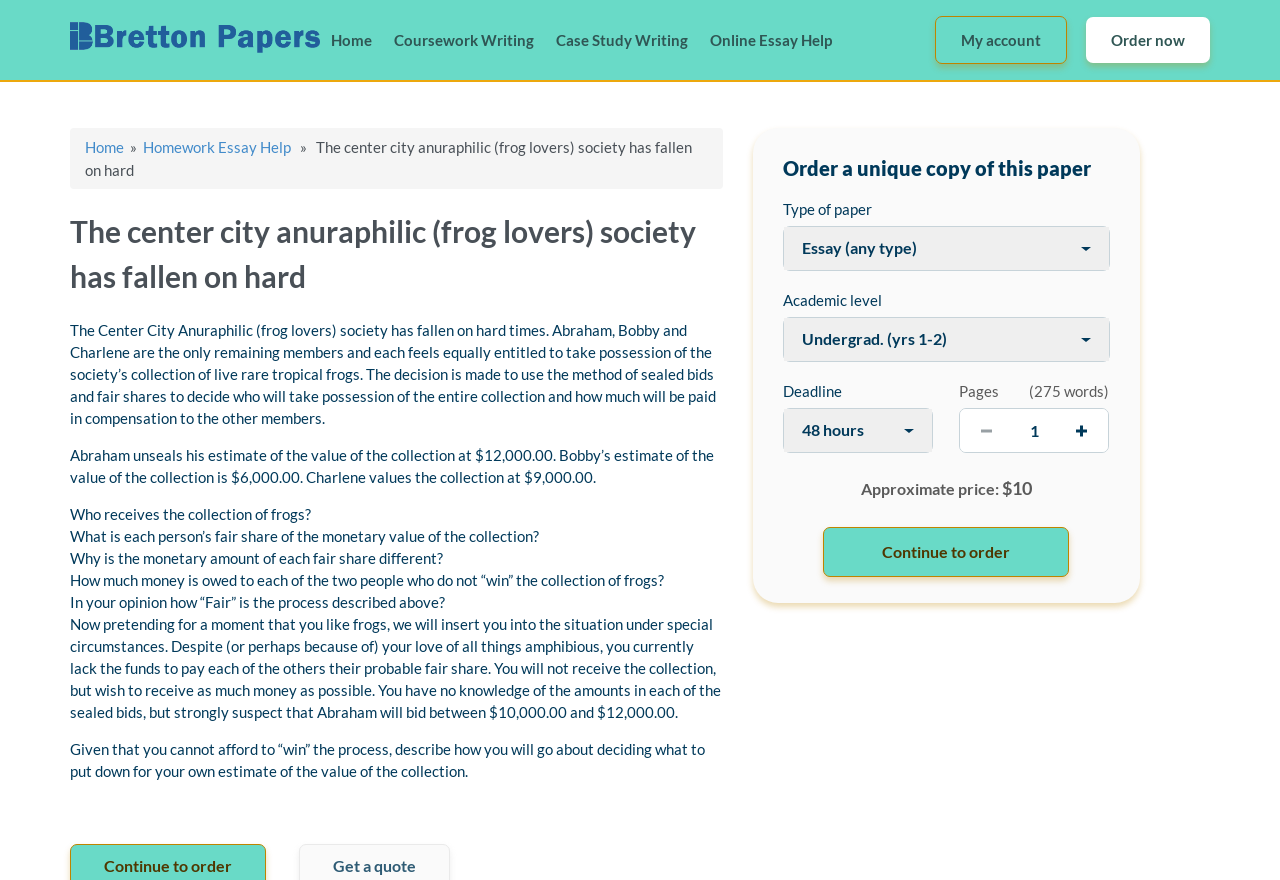Can you find the bounding box coordinates for the element that needs to be clicked to execute this instruction: "Get a quote for Leica DM6 M LIBS Microscope"? The coordinates should be given as four float numbers between 0 and 1, i.e., [left, top, right, bottom].

None